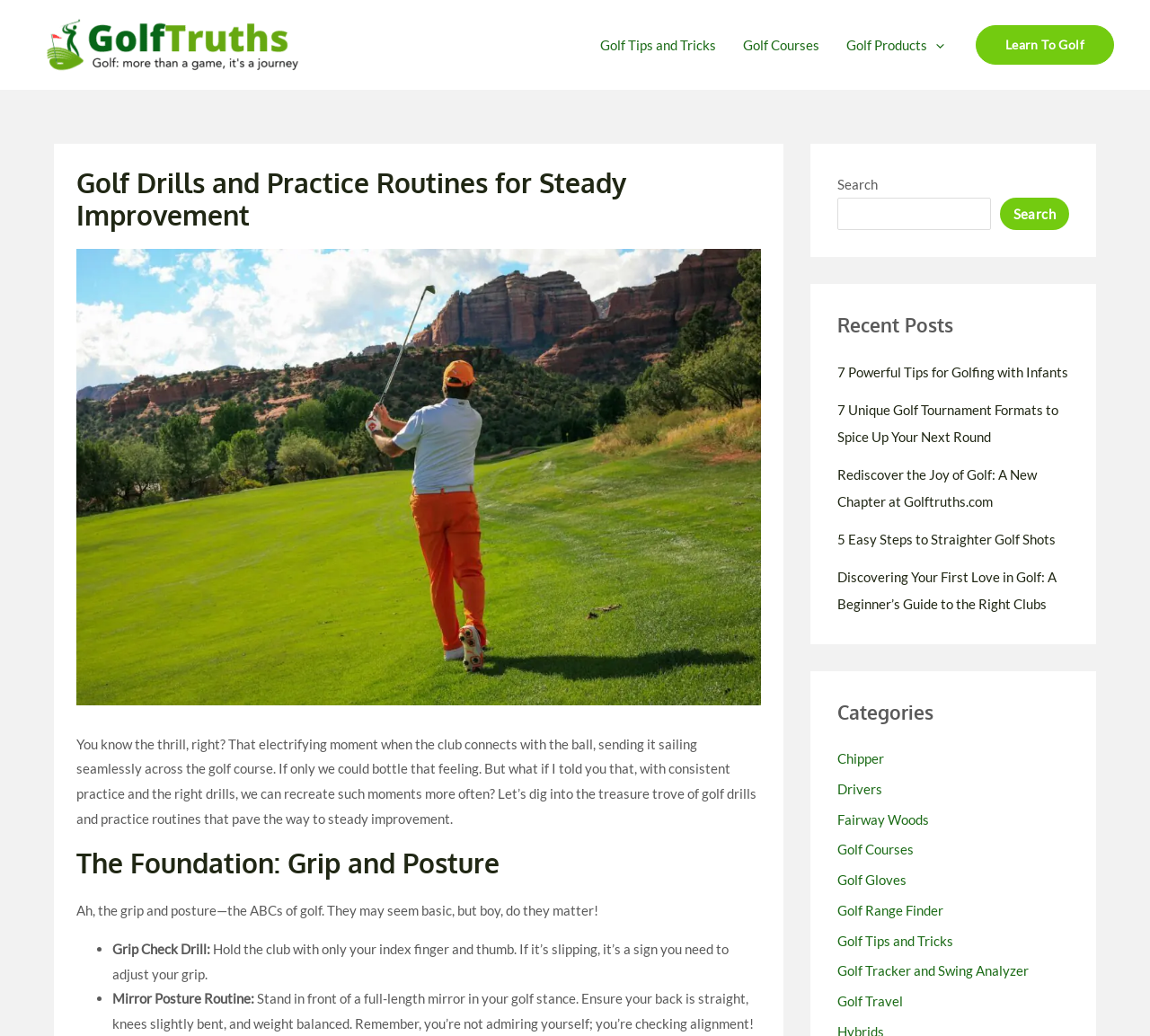Provide the bounding box coordinates for the UI element that is described by this text: "best computer magazine". The coordinates should be in the form of four float numbers between 0 and 1: [left, top, right, bottom].

None